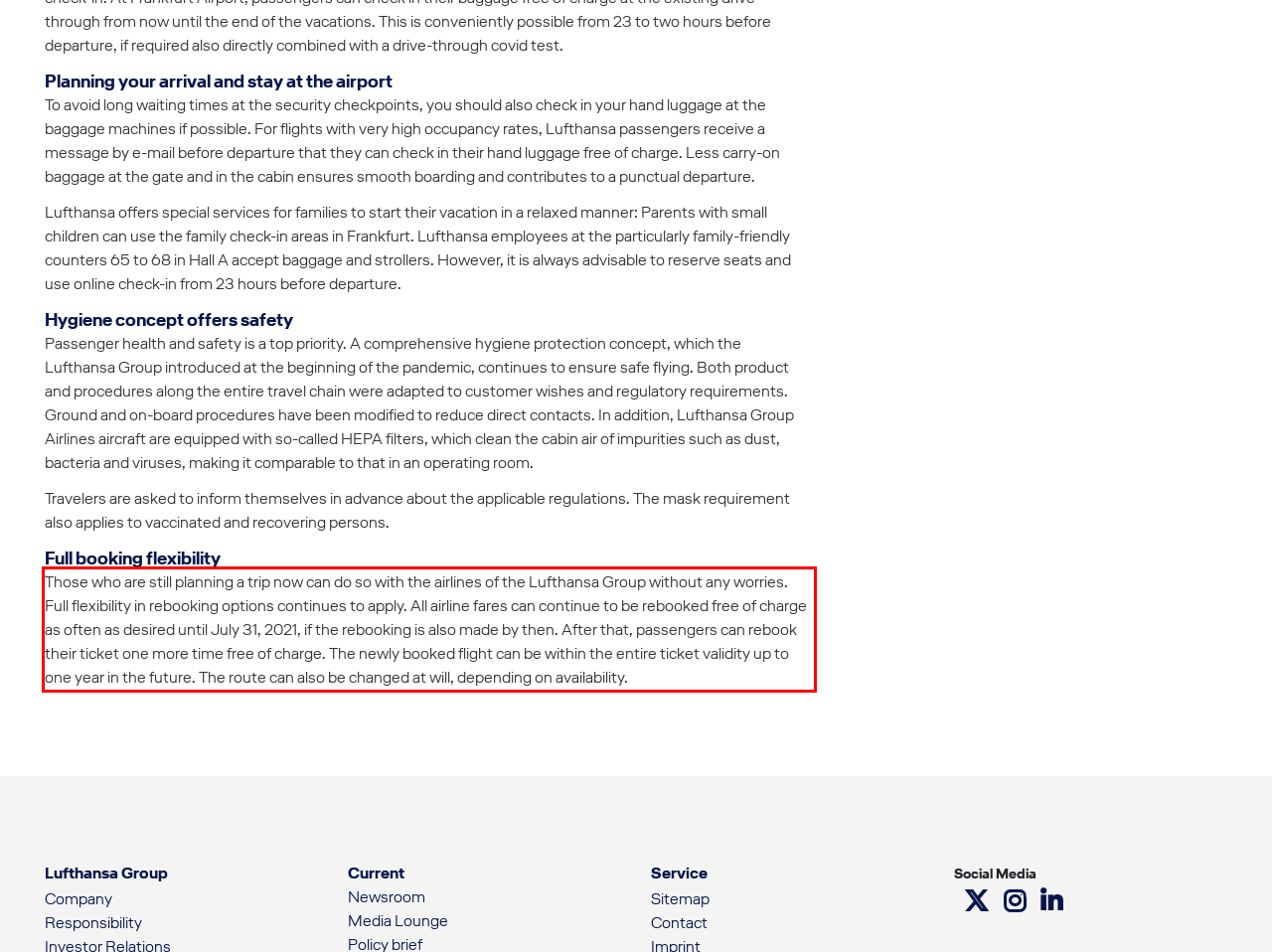Examine the webpage screenshot and use OCR to obtain the text inside the red bounding box.

Those who are still planning a trip now can do so with the airlines of the Lufthansa Group without any worries. Full flexibility in rebooking options continues to apply. All airline fares can continue to be rebooked free of charge as often as desired until July 31, 2021, if the rebooking is also made by then. After that, passengers can rebook their ticket one more time free of charge. The newly booked flight can be within the entire ticket validity up to one year in the future. The route can also be changed at will, depending on availability.